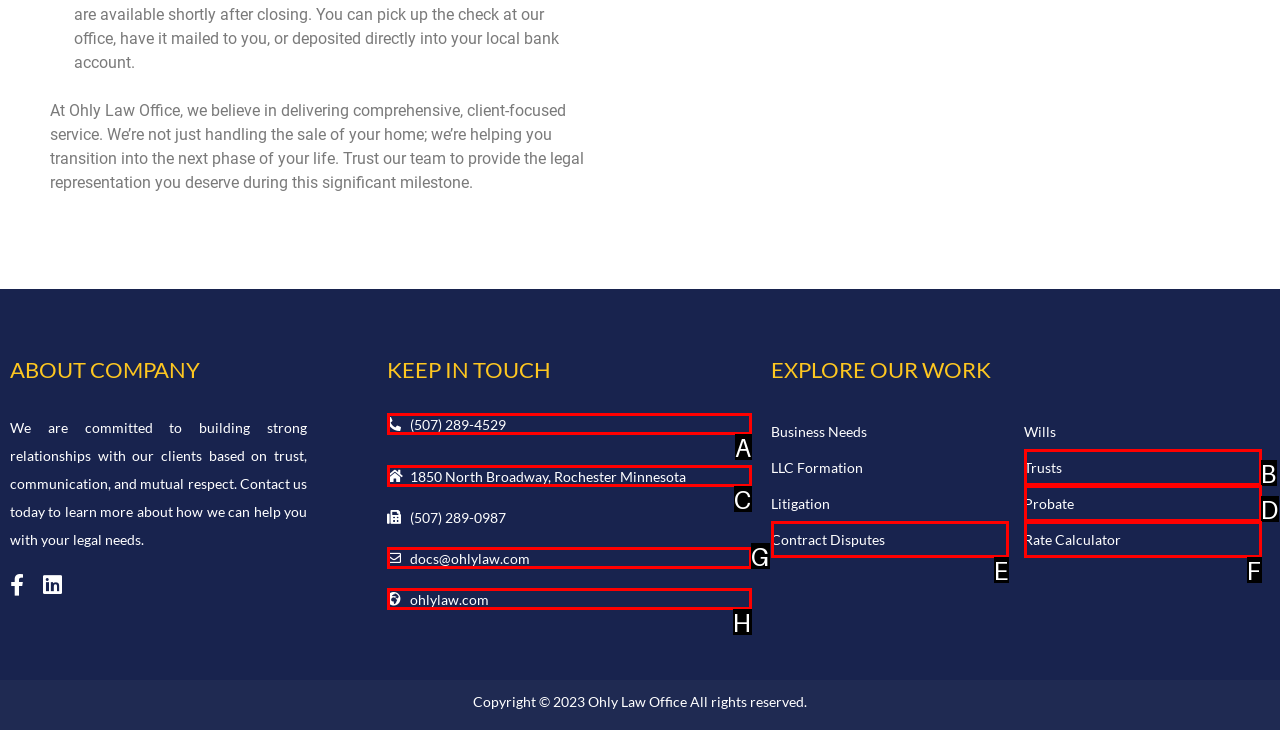Match the element description: Probate to the correct HTML element. Answer with the letter of the selected option.

D